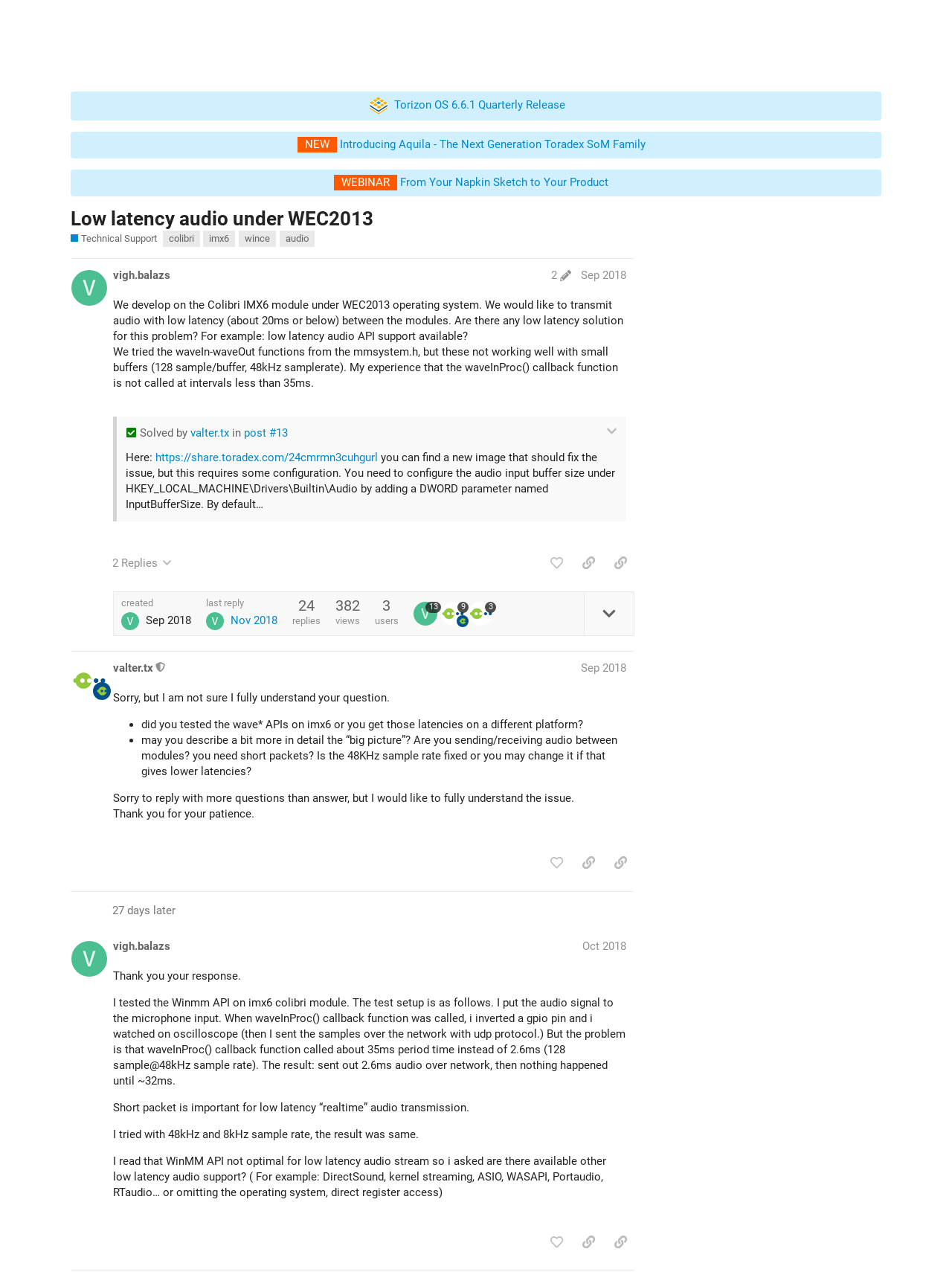Create a detailed description of the webpage's content and layout.

This webpage is a discussion forum on the Toradex Community website, specifically focused on technical support. The page has a header section at the top with a logo and links to the community and technical support sections. Below the header, there is a heading that reads "Low latency audio under WEC2013" with links to related tags such as "colibri", "imx6", "wince", and "audio".

The main content of the page is divided into multiple posts, each with a heading that includes the username and date of the post. There are five posts in total, each with a unique identifier (e.g., "post #22 by @vigh.balazs"). Each post has a heading with the username and date, followed by a block of text that contains the user's message. Some posts also have buttons to like, copy a link, or share the post.

The posts are arranged in a vertical layout, with each post below the previous one. The first post is from user "vigh.balazs" and discusses an issue with images on Colibri iMX6DL 512MB V1.1A modules. The second post is from user "valter.tx", who is a moderator, and responds to the issue. The third post is again from "vigh.balazs", who provides more information about the problem. The fourth and fifth posts are from "valter.tx" and "vigh.balazs" respectively, continuing the discussion.

Throughout the page, there are also buttons to log in, search, and access a menu. The page has a clean and organized layout, making it easy to follow the conversation.